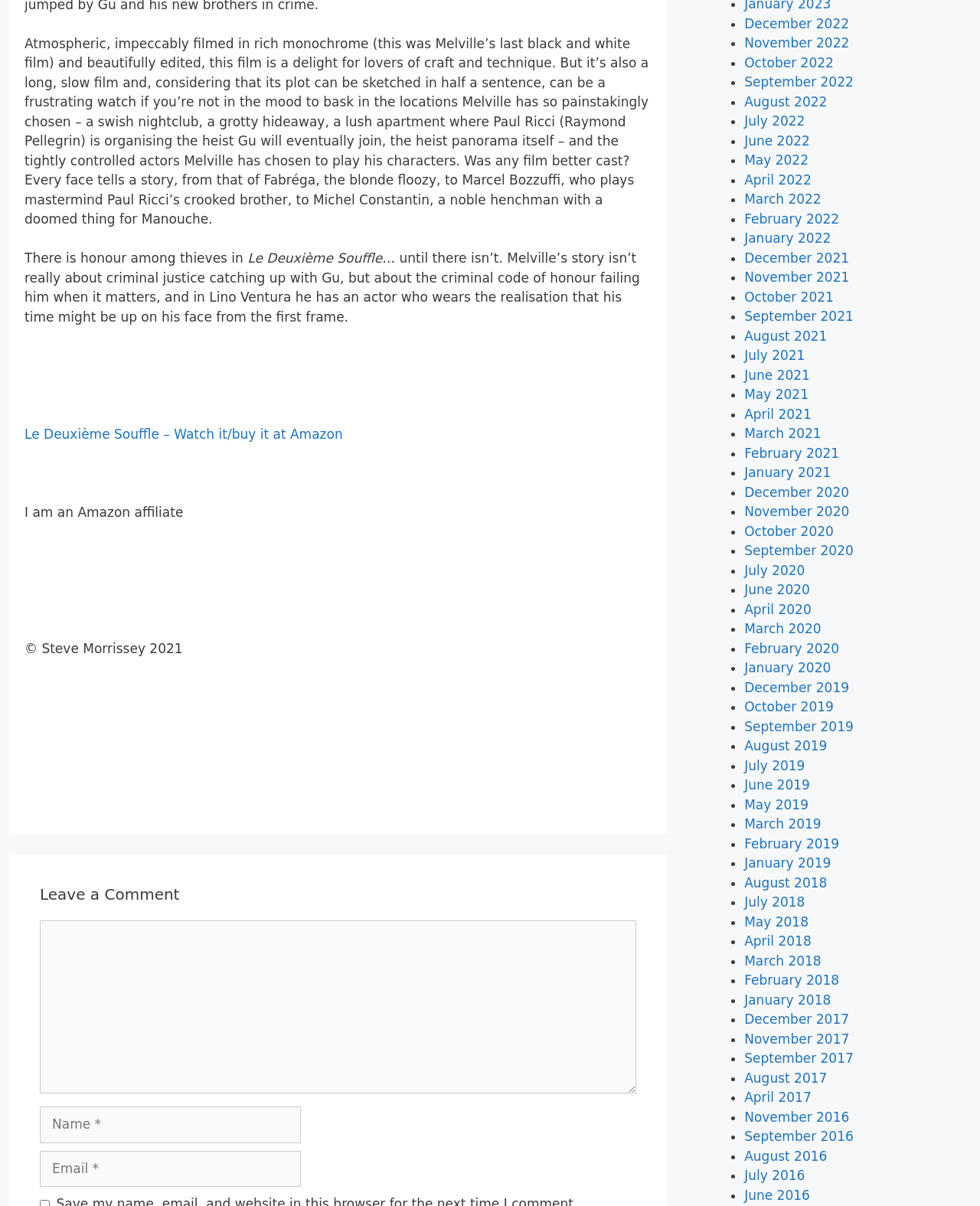Please determine the bounding box coordinates of the area that needs to be clicked to complete this task: 'Enter your name'. The coordinates must be four float numbers between 0 and 1, formatted as [left, top, right, bottom].

[0.041, 0.918, 0.307, 0.948]